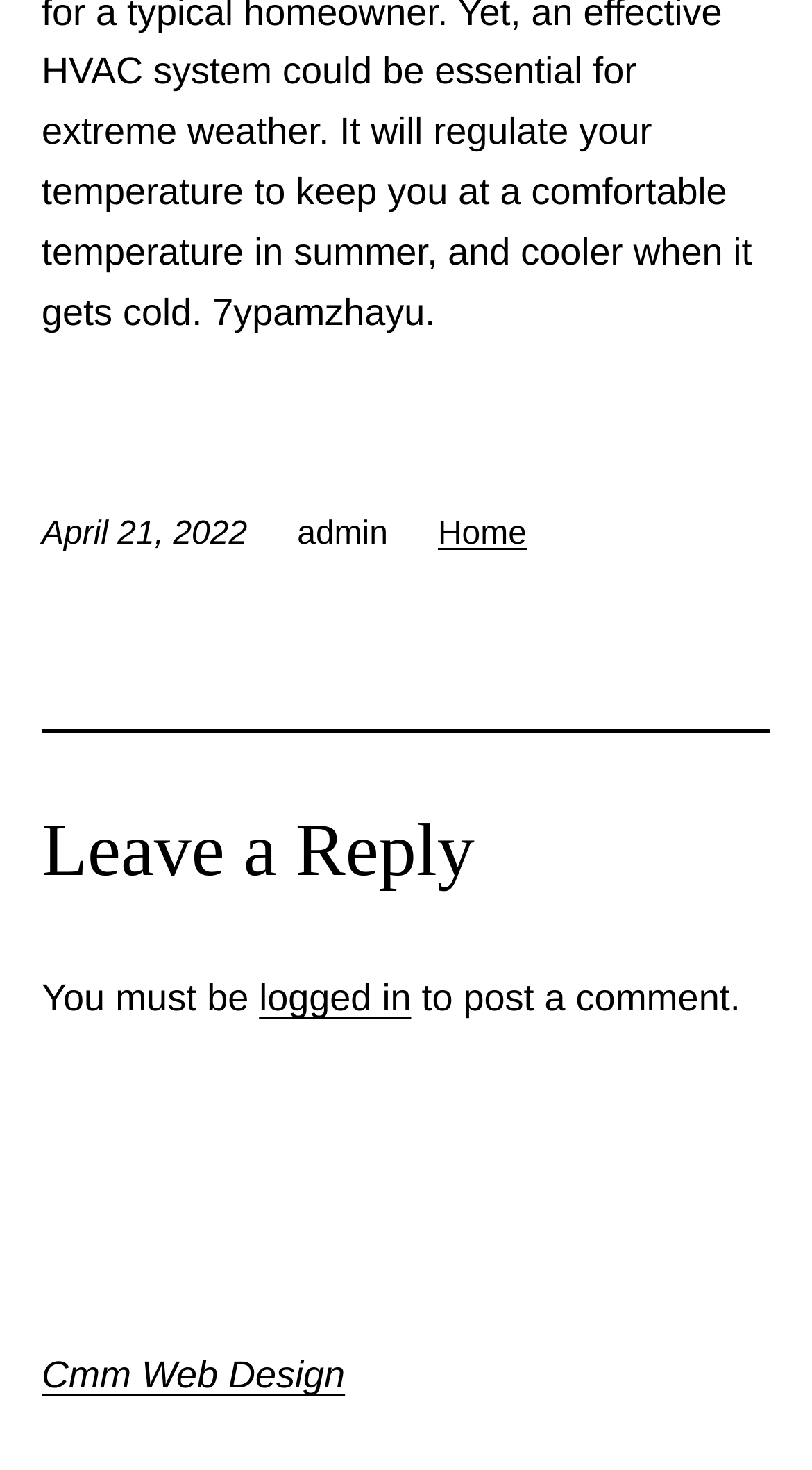From the given element description: "Cmm Web Design", find the bounding box for the UI element. Provide the coordinates as four float numbers between 0 and 1, in the order [left, top, right, bottom].

[0.051, 0.921, 0.425, 0.95]